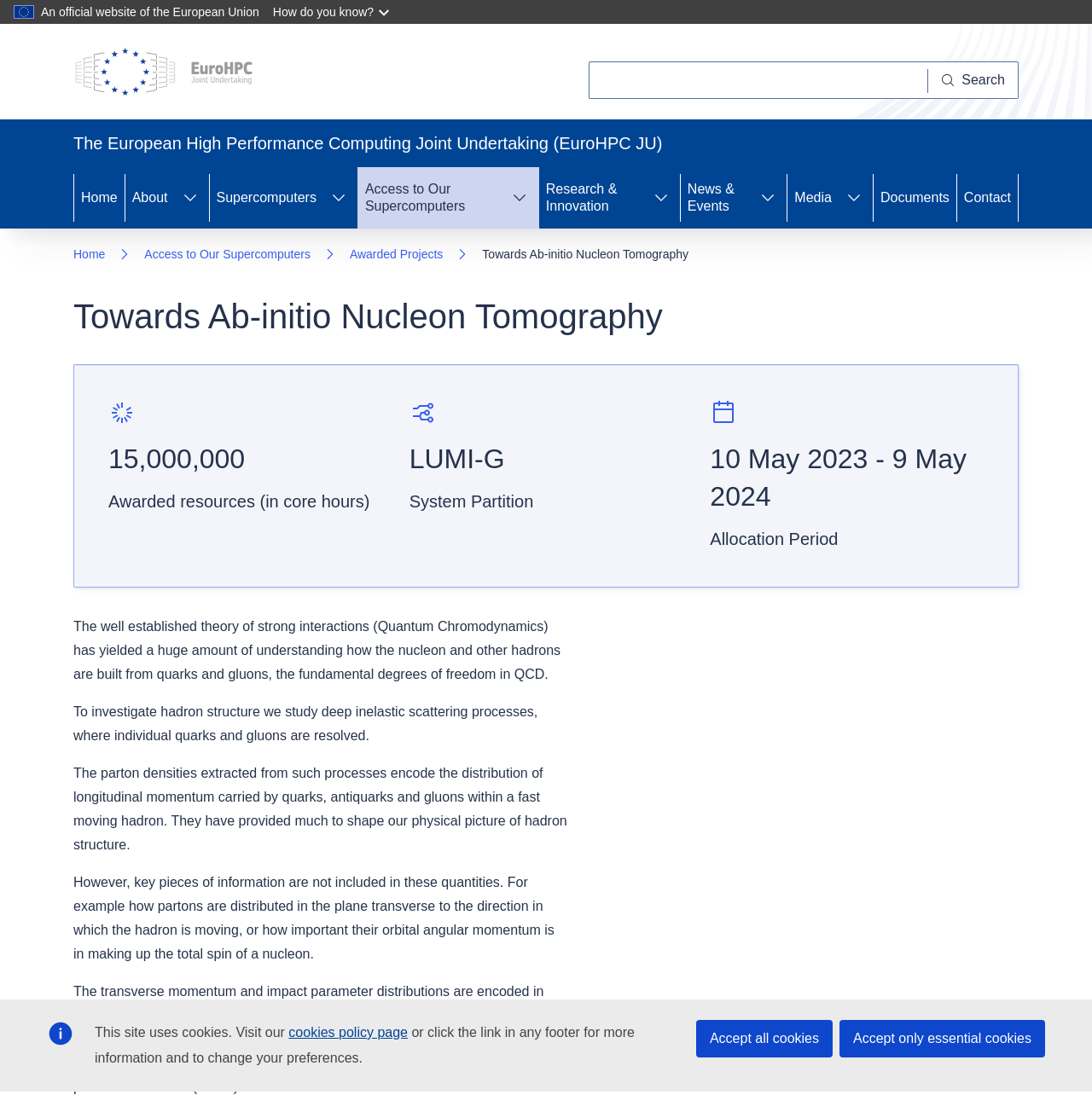Find the bounding box coordinates of the element's region that should be clicked in order to follow the given instruction: "Click on the 'PEOPLE GROUPS' button". The coordinates should consist of four float numbers between 0 and 1, i.e., [left, top, right, bottom].

None